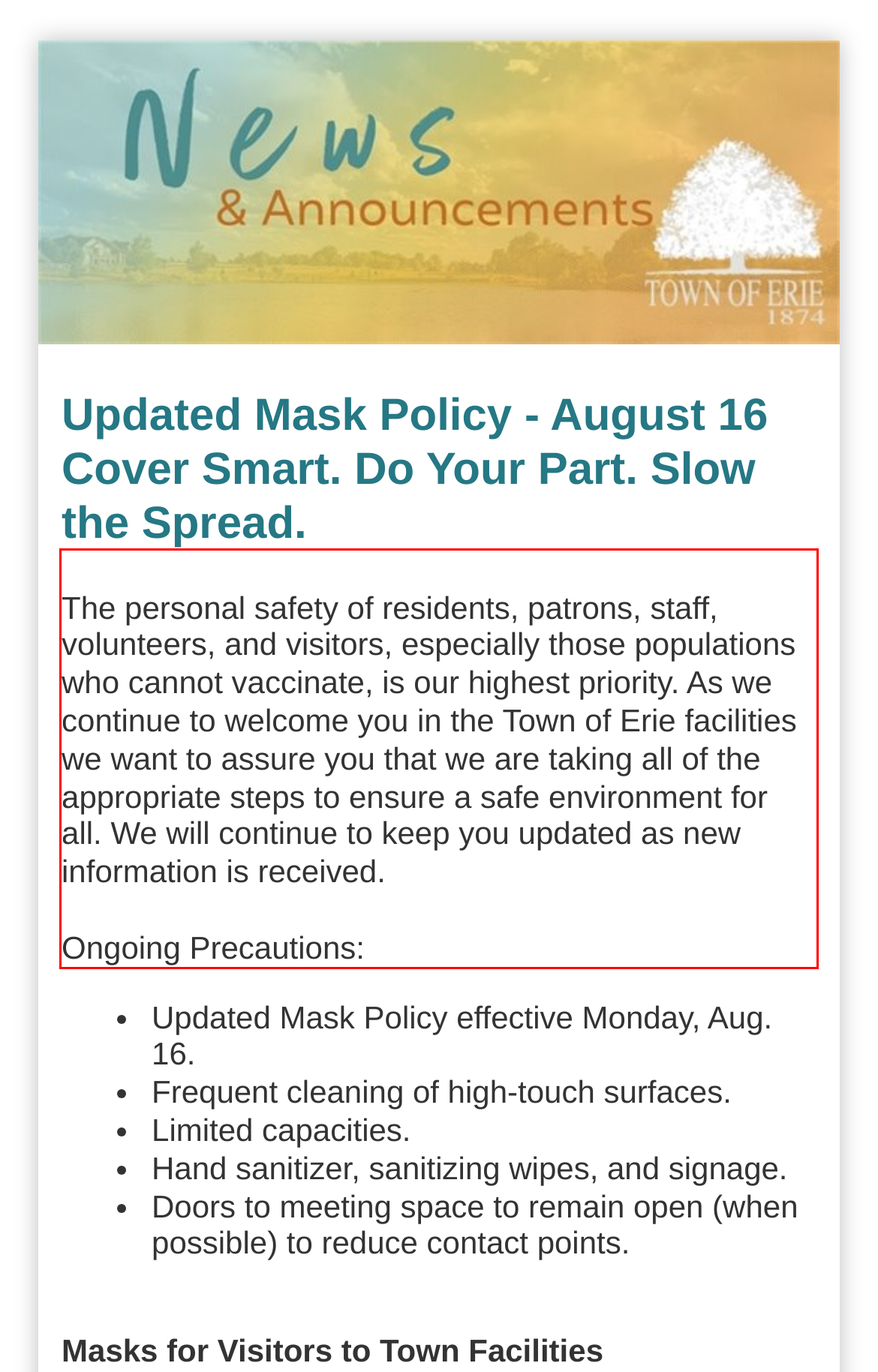Extract and provide the text found inside the red rectangle in the screenshot of the webpage.

The personal safety of residents, patrons, staff, volunteers, and visitors, especially those populations who cannot vaccinate, is our highest priority. As we continue to welcome you in the Town of Erie facilities we want to assure you that we are taking all of the appropriate steps to ensure a safe environment for all. We will continue to keep you updated as new information is received. Ongoing Precautions: